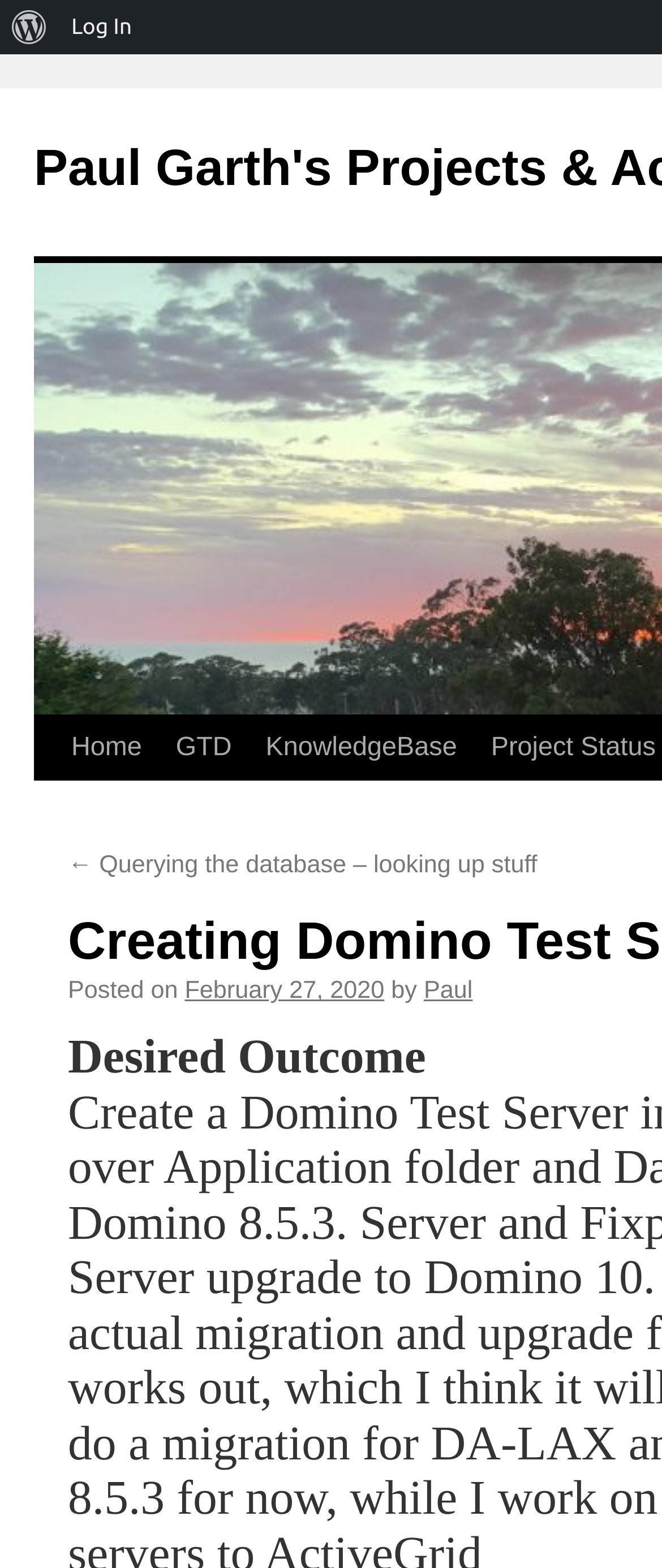What is the title of the previous post?
Give a comprehensive and detailed explanation for the question.

I found the title of the previous post by looking at the link with the arrow symbol '←' followed by the title 'Querying the database – looking up stuff'.